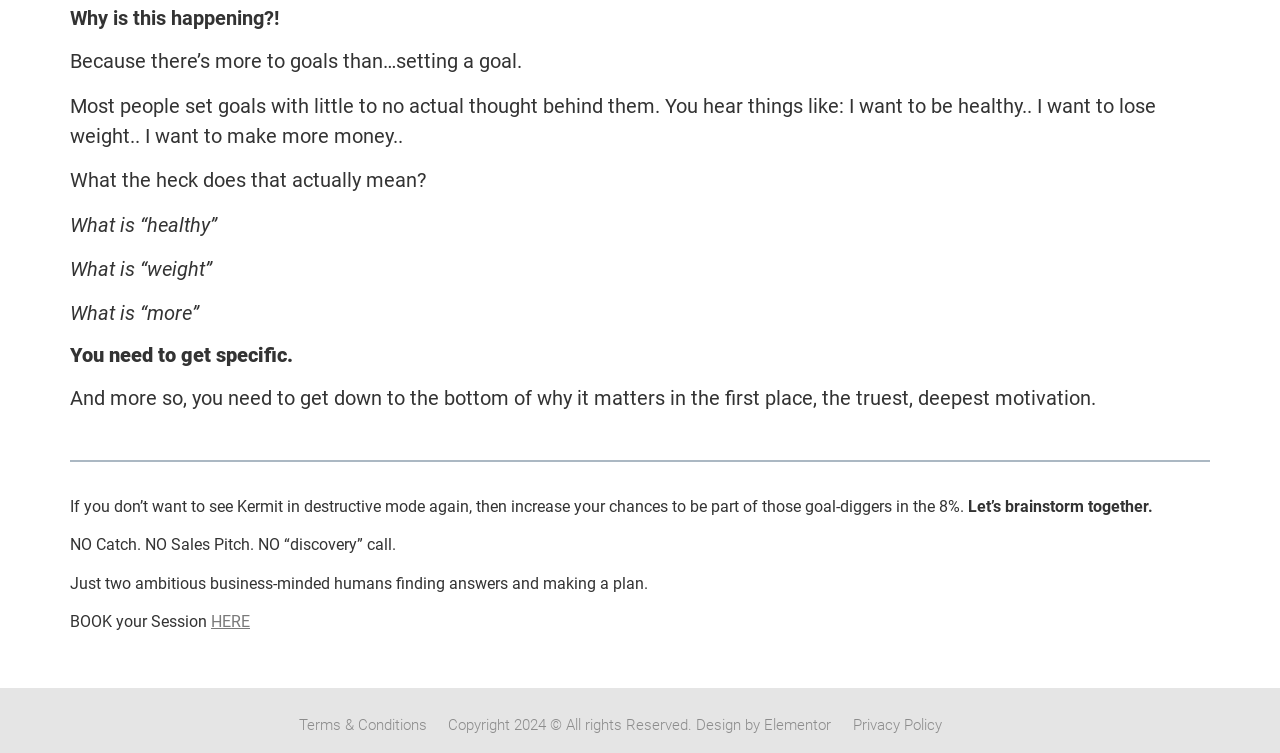What is the tone of the webpage?
Please use the image to provide a one-word or short phrase answer.

Motivational and conversational